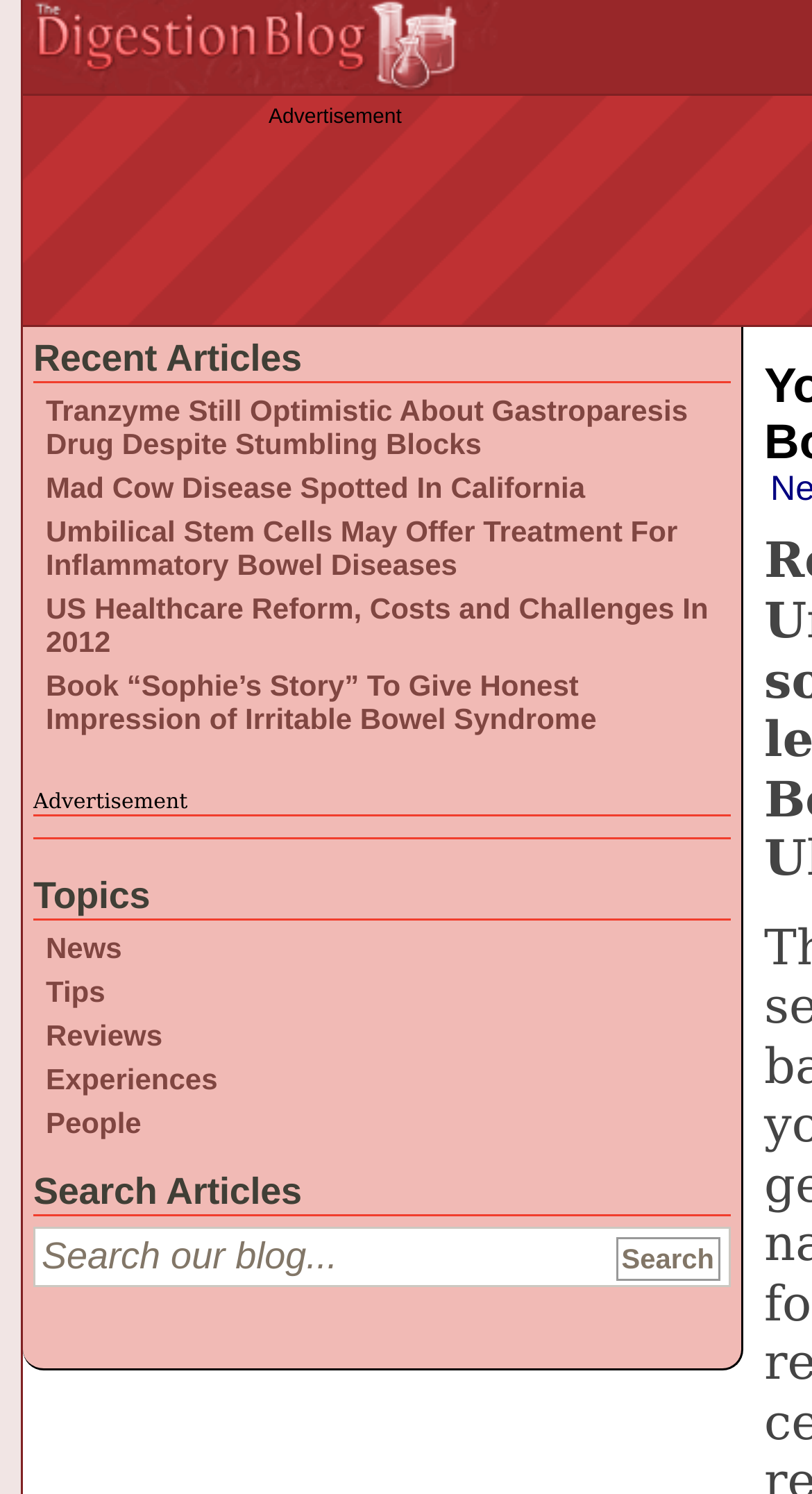Highlight the bounding box coordinates of the region I should click on to meet the following instruction: "Read about Tranzyme's Gastroparesis drug".

[0.056, 0.263, 0.847, 0.308]